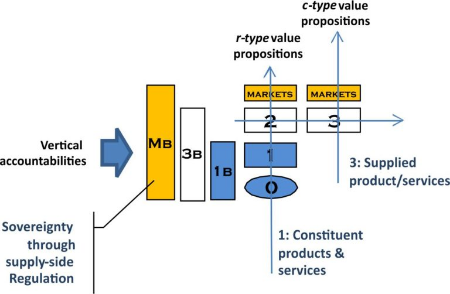Provide an in-depth description of the image.

The image depicts a structured diagram that illustrates the concept of vertical accountabilities in the context of supply-side regulation within business strategies. At the left, the label "Sovereignty through supply-side Regulation" emphasizes the foundational principle behind the governance of market forces. An arrow pointing to the right signifies the flow of accountabilities through various matrix levels.

Central to the diagram is the representation of different value propositions: "r-type" and "c-type", both critical in characterizing market strategies. The r-type propositions are indicated to encompass market segments labeled as "MARKETS 2" and "MARKETS 3", while the c-type propositions align with the supplied products and services depicted in the lower section of the image. 

The matrix labeled "MB" illustrates an overarching framework that integrates the various levels of supply, while the matrices numbered "1B", "1", "2", and "3" breakdown the sequential layers of constituent products and services into detailed market segments. This visualization exemplifies the complexities of managing and regulating product flows across multiple market categories while ensuring effectiveness in delivering tailored solutions to customers.